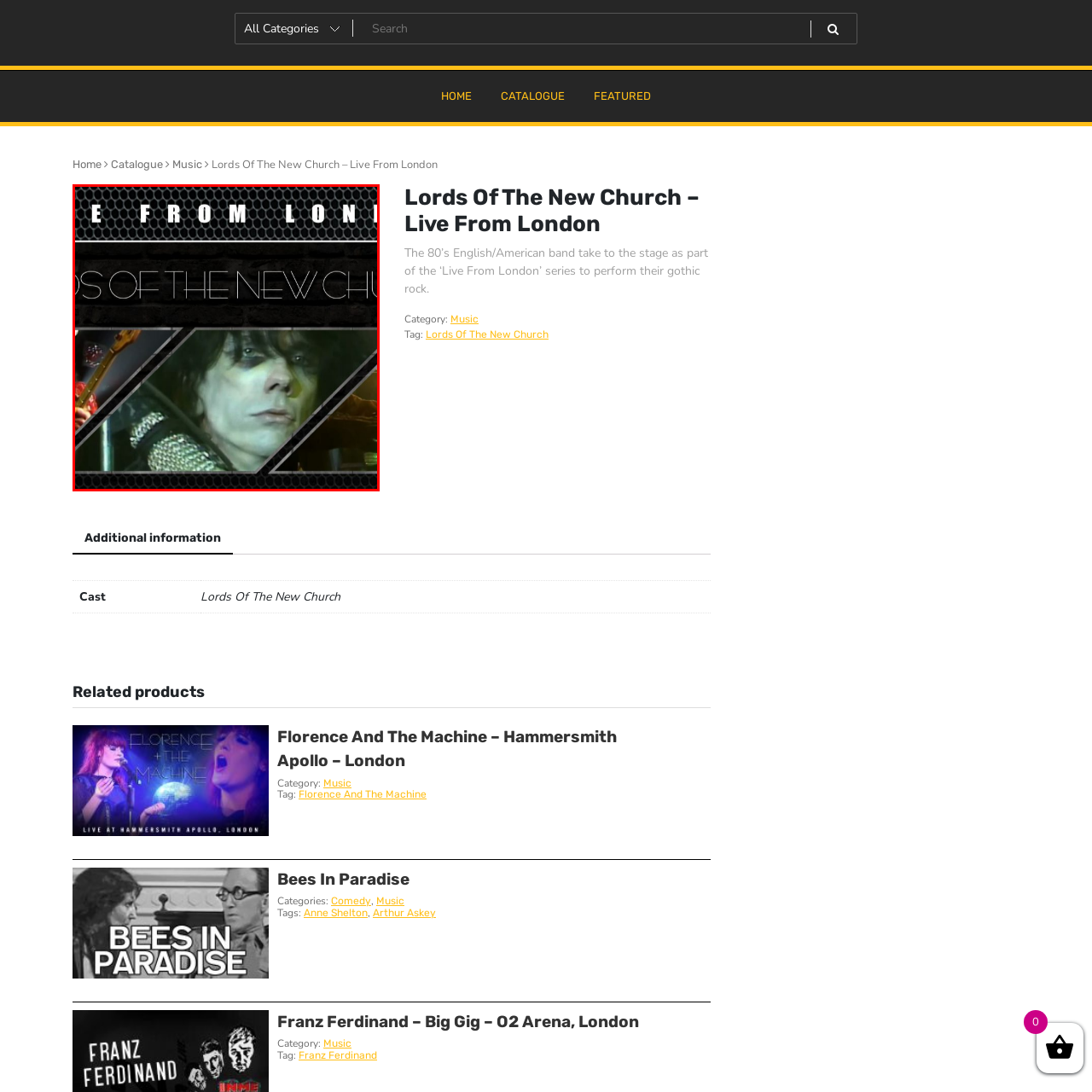Refer to the image within the red box and answer the question concisely with a single word or phrase: What genre of music is the band known for?

Gothic rock